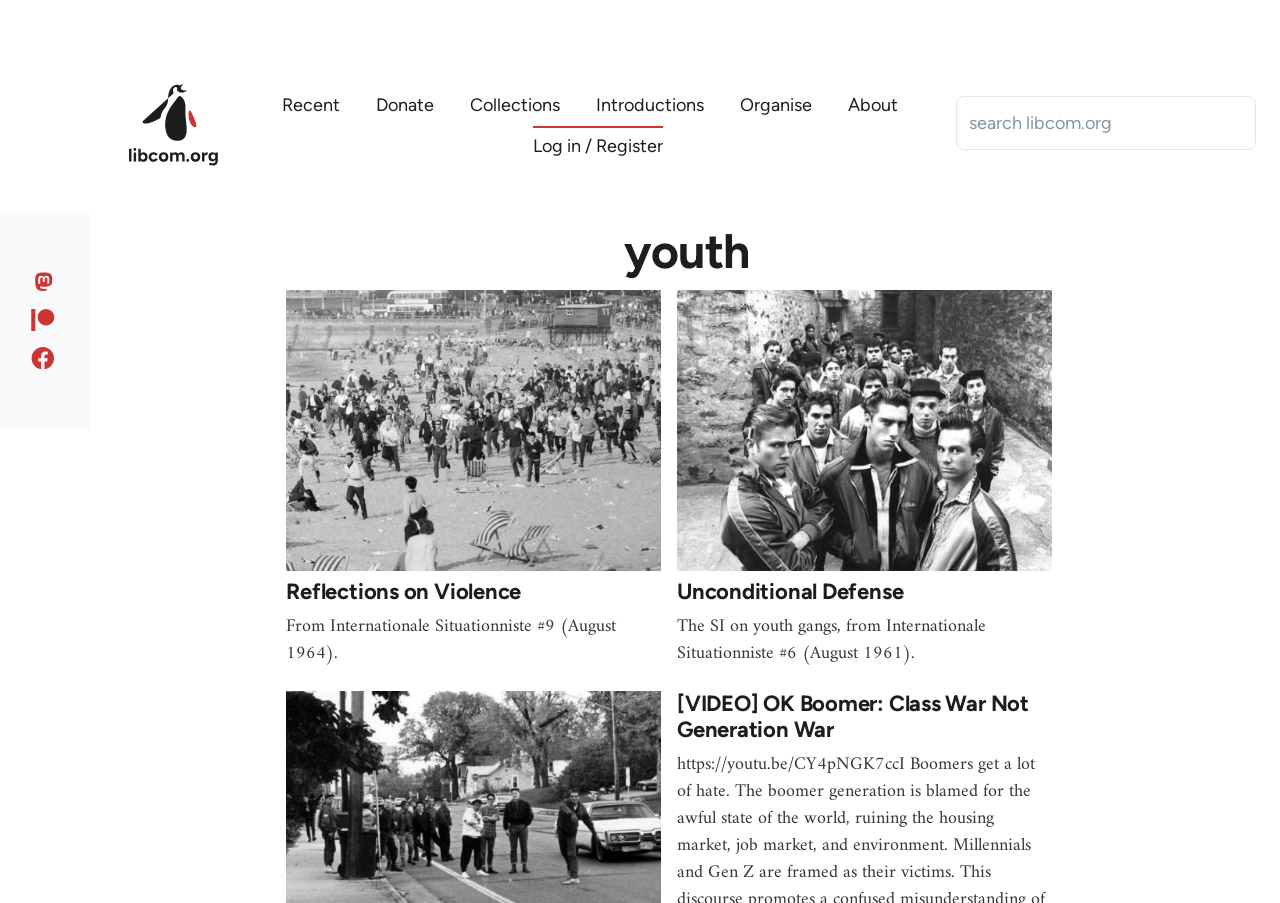Please identify the bounding box coordinates of the clickable region that I should interact with to perform the following instruction: "Follow on Mastodon". The coordinates should be expressed as four float numbers between 0 and 1, i.e., [left, top, right, bottom].

[0.028, 0.299, 0.043, 0.324]